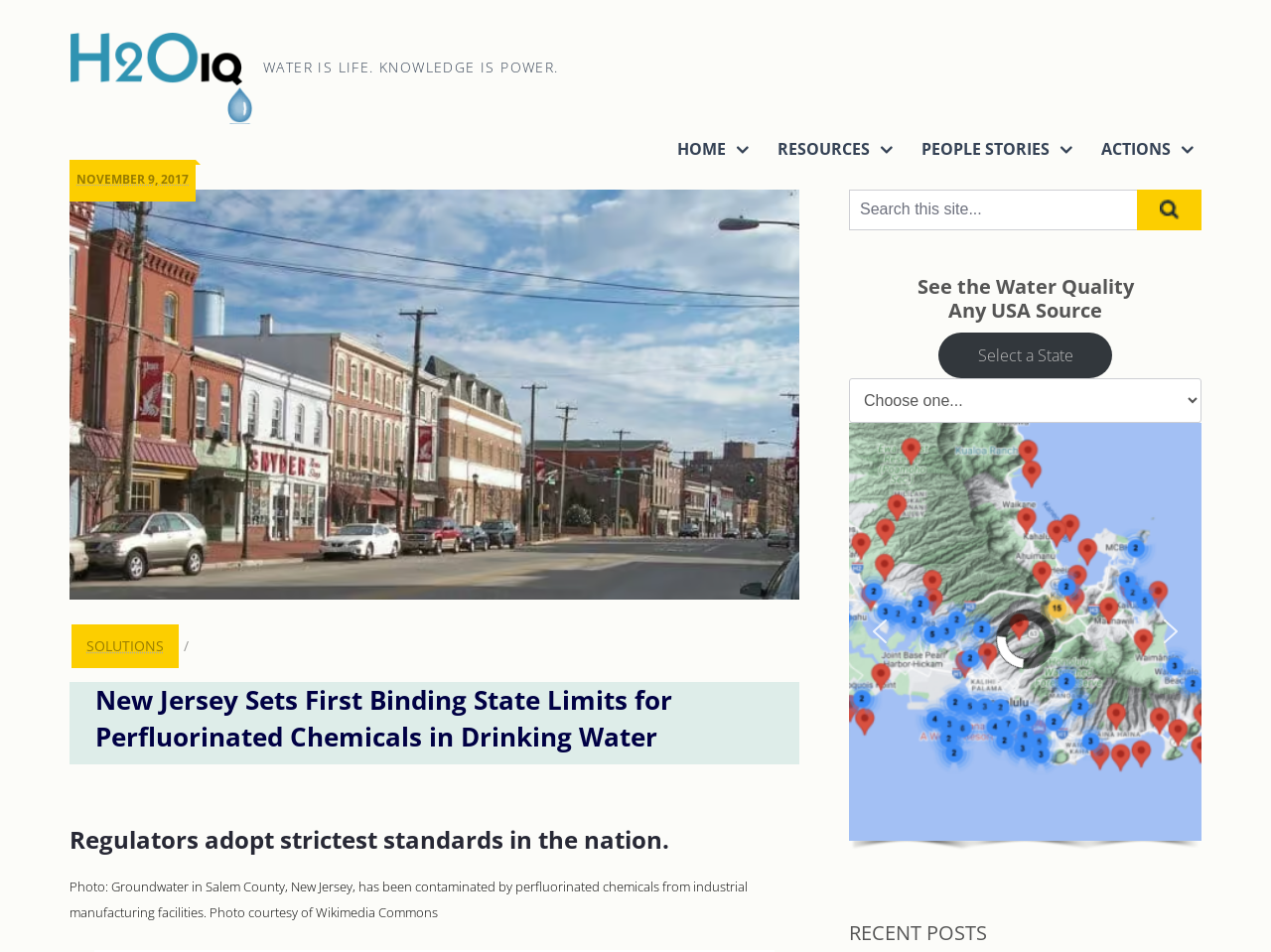Provide your answer to the question using just one word or phrase: What is the topic of the main article?

Perfluorinated Chemicals in Drinking Water